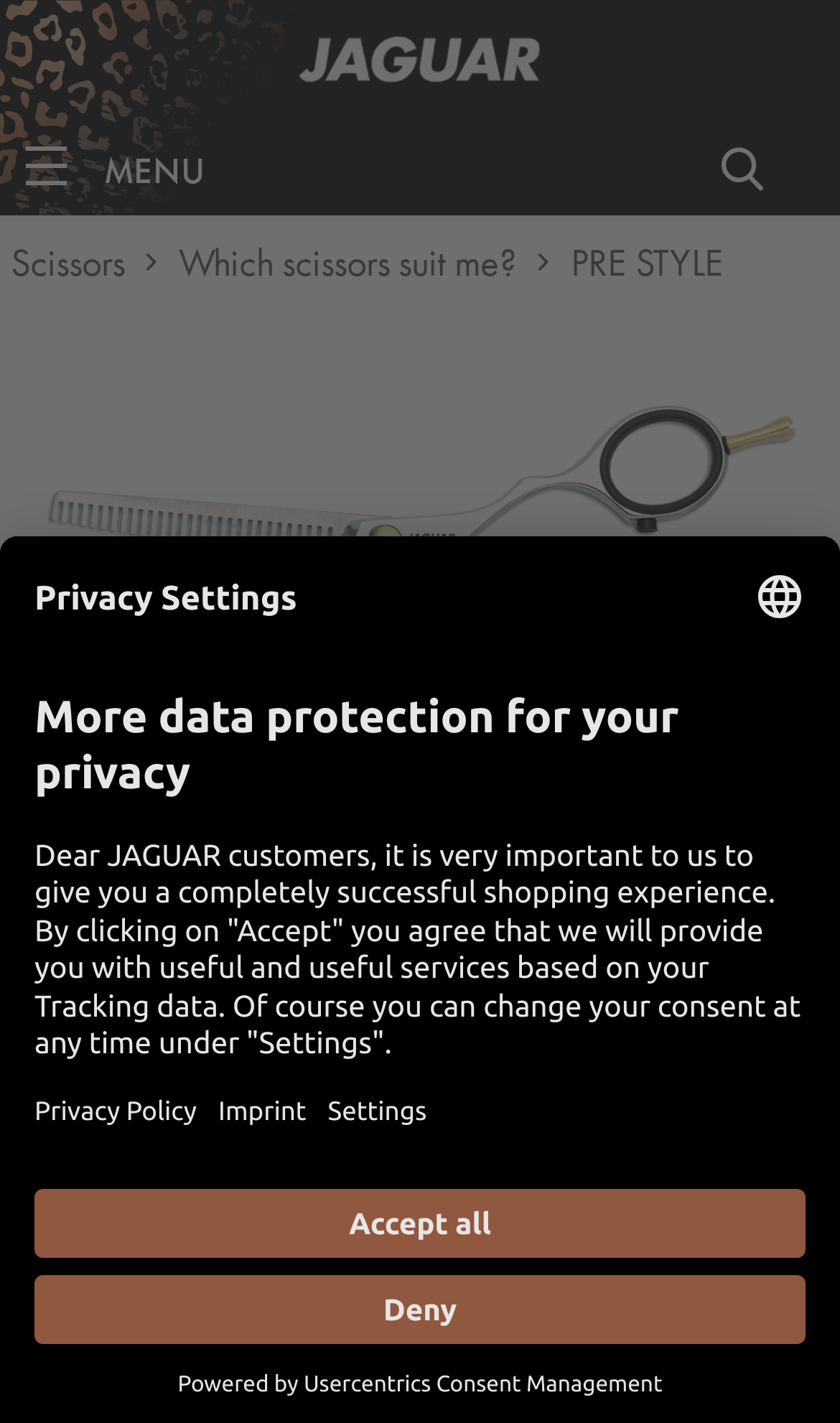Give a one-word or short phrase answer to this question: 
What is the purpose of the 'Find our Jaguar distributor in your country' section?

To locate a distributor